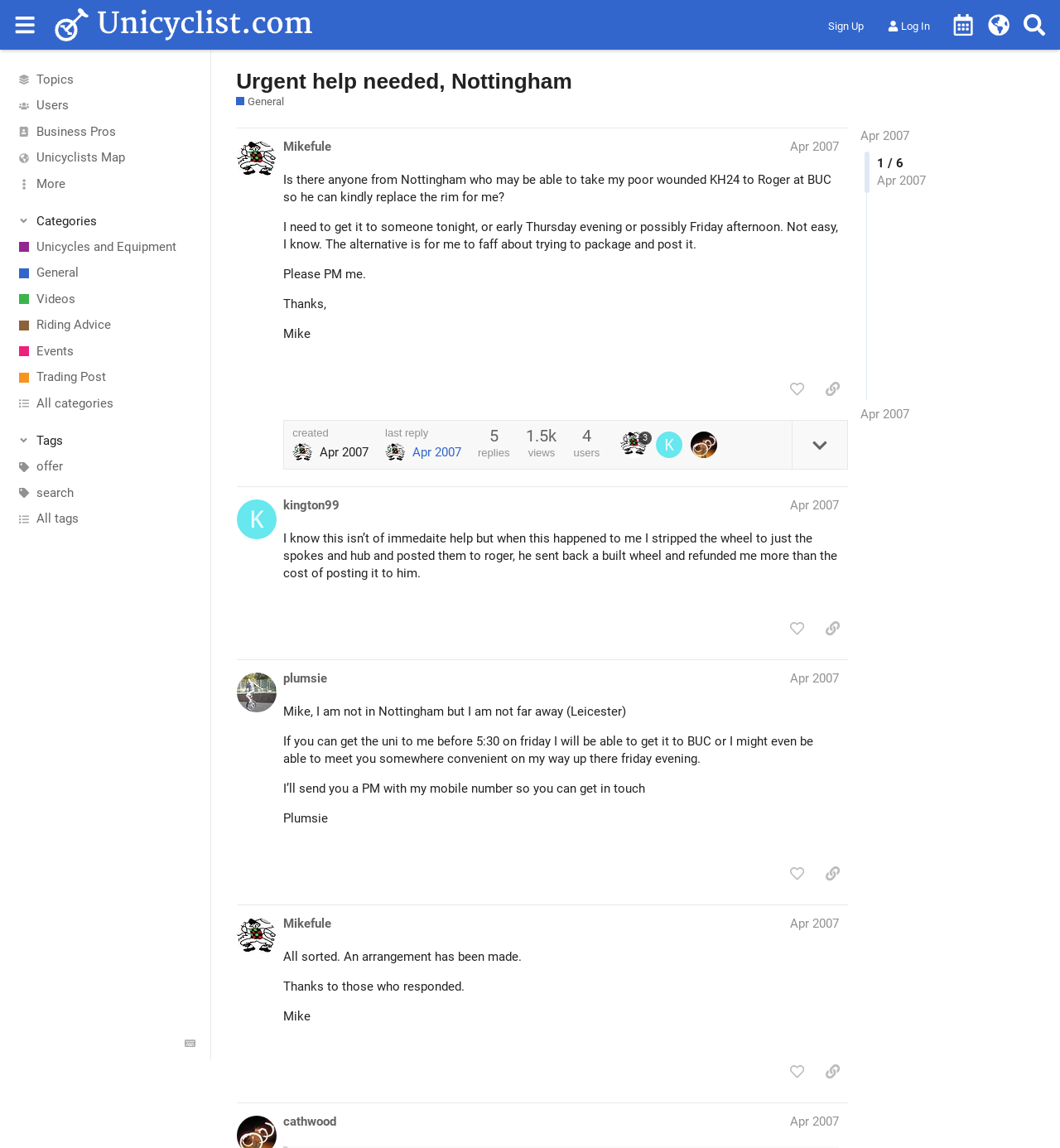Summarize the contents and layout of the webpage in detail.

This webpage is a forum discussion page on Unicyclist.com. At the top, there is a header section with a button to expand or collapse the sidebar, a link to the Unicyclist.com homepage, and buttons to sign up or log in. On the right side of the header, there are links to various sections of the website, including the unicycle calendar, world map, and search function.

Below the header, there is a navigation menu with links to different categories, such as topics, users, business pros, and unicyclists map. Each category has an associated image. There is also a "More" button that expands to reveal additional categories.

The main content of the page is a discussion thread titled "Urgent help needed, Nottingham" in the "General" category. The thread was started by a user named Mikefule, who is seeking help to transport a unicycle to a repair shop in Nottingham. The post includes a brief description of the issue and a request for assistance.

Below the initial post, there are several buttons and links, including a "like this post" button, a "copy a link to this post" button, and a link to the user's profile. There is also a section displaying the post's creation date and time, as well as the number of replies, views, and users who have participated in the discussion.

On the right side of the page, there is a sidebar with links to other categories and sections of the website, including tags, search, and all categories. There are also images associated with each link. At the bottom of the page, there is a button to expand or collapse the sidebar.